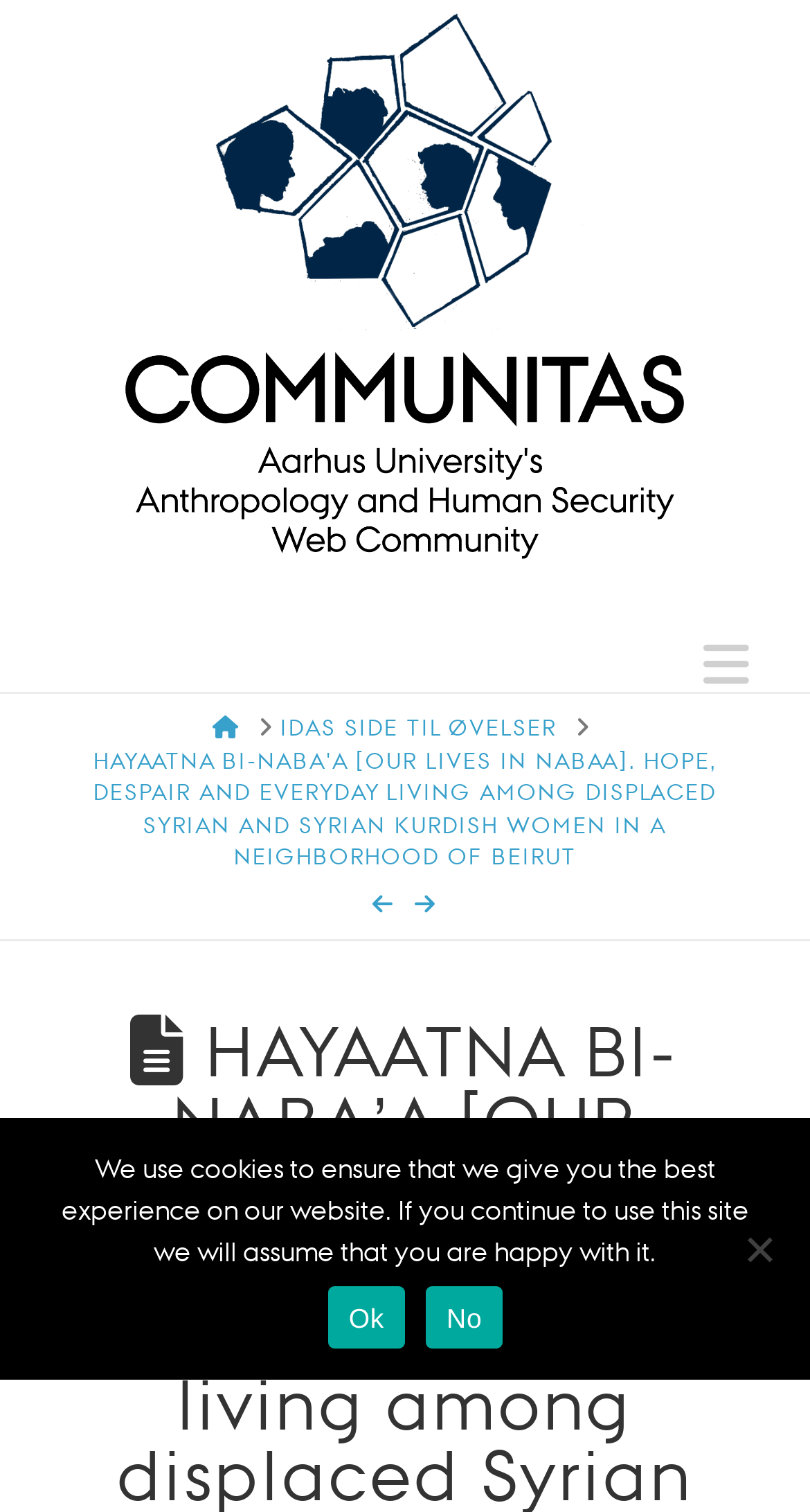How many navigation options are in the top navigation bar?
Answer the question in a detailed and comprehensive manner.

The top navigation bar contains two options: 'Student Community' and 'Navigation', which is a dropdown menu.